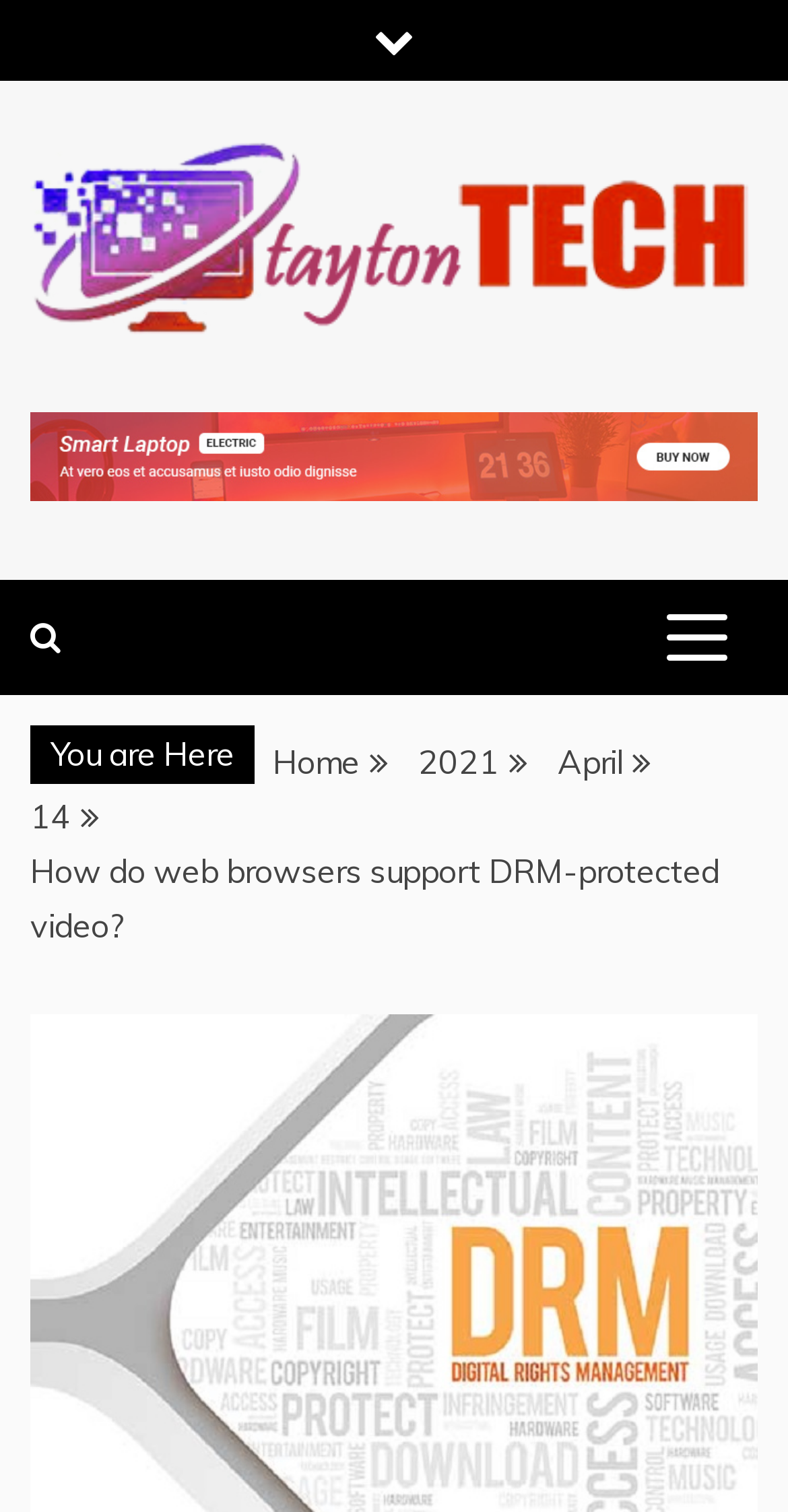Bounding box coordinates are to be given in the format (top-left x, top-left y, bottom-right x, bottom-right y). All values must be floating point numbers between 0 and 1. Provide the bounding box coordinate for the UI element described as: Home

[0.346, 0.49, 0.456, 0.517]